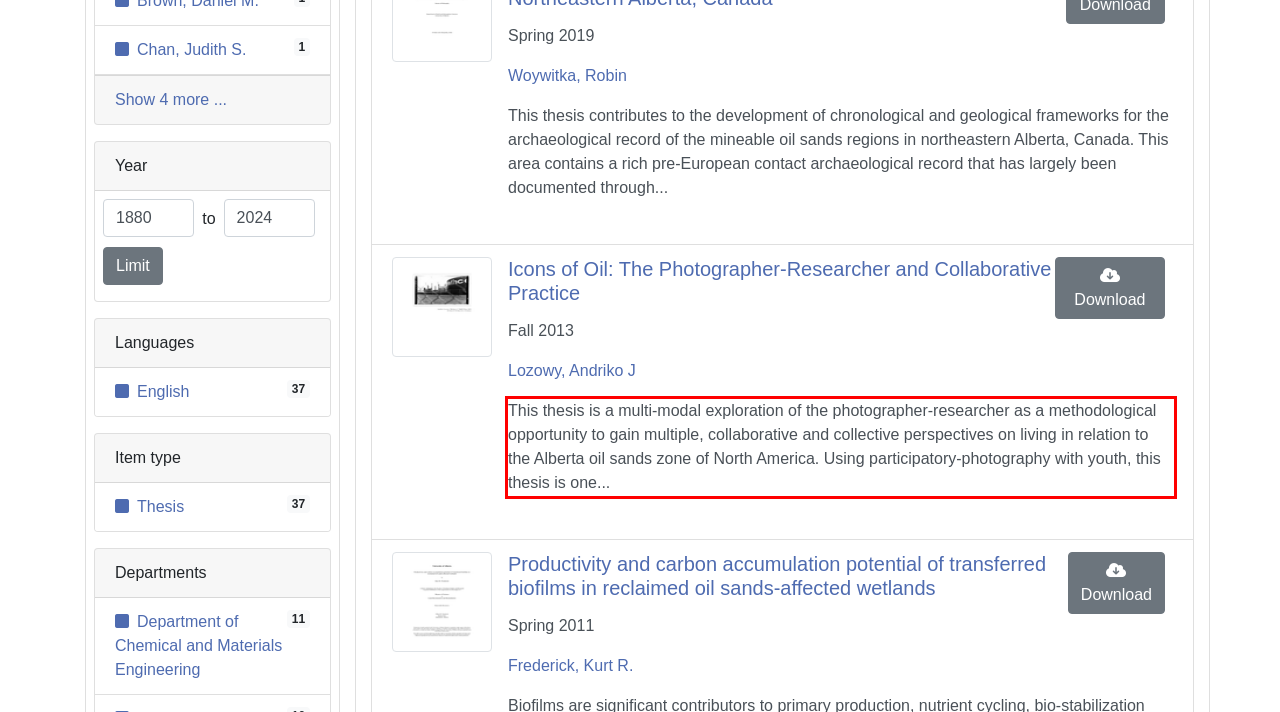Analyze the screenshot of the webpage and extract the text from the UI element that is inside the red bounding box.

This thesis is a multi-modal exploration of the photographer-researcher as a methodological opportunity to gain multiple, collaborative and collective perspectives on living in relation to the Alberta oil sands zone of North America. Using participatory-photography with youth, this thesis is one...